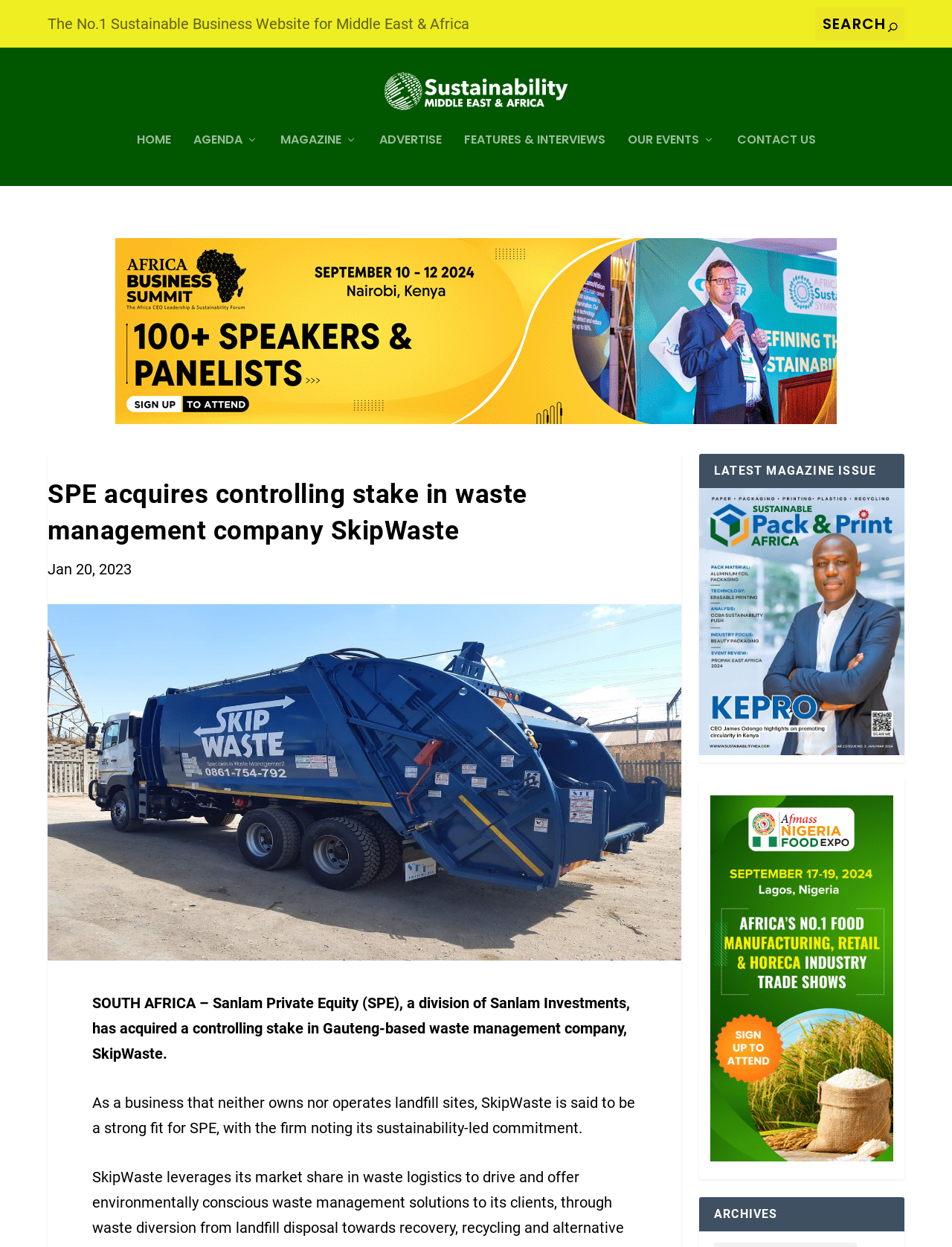What is the section title below the article?
Based on the screenshot, provide a one-word or short-phrase response.

LATEST MAGAZINE ISSUE